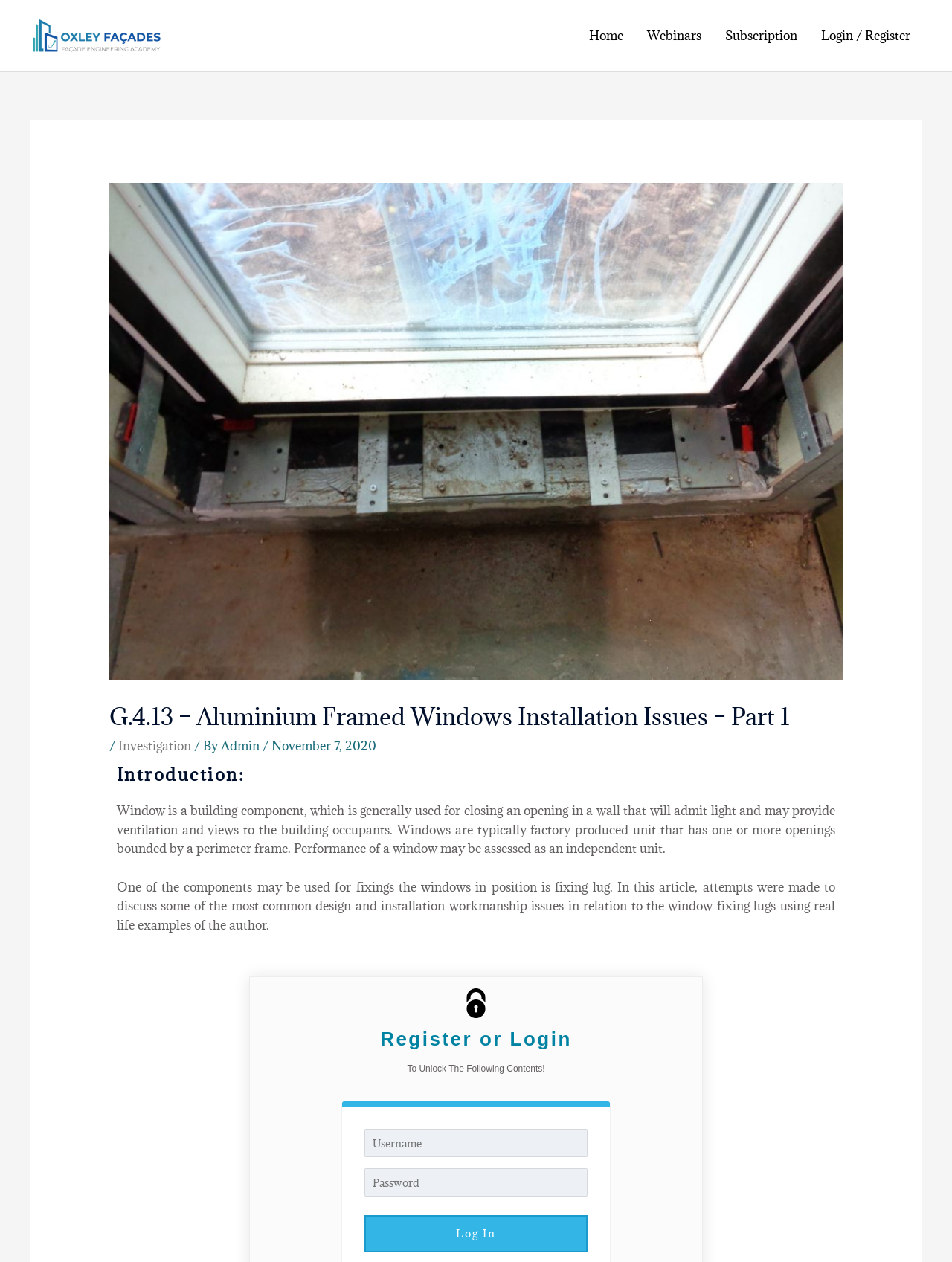Extract the text of the main heading from the webpage.

G.4.13 – Aluminium Framed Windows Installation Issues – Part 1